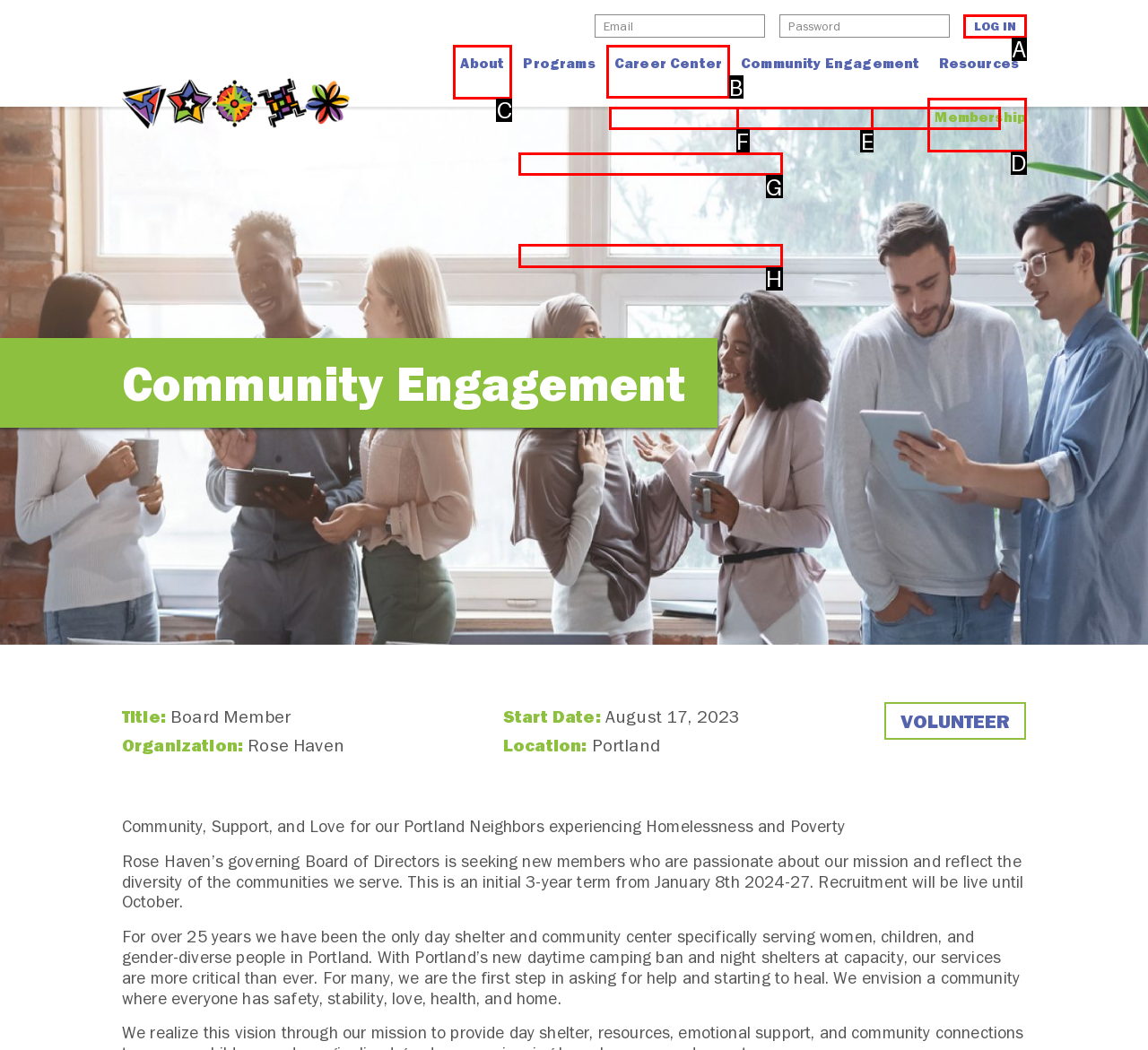Determine the correct UI element to click for this instruction: Click the 'About' link. Respond with the letter of the chosen element.

C